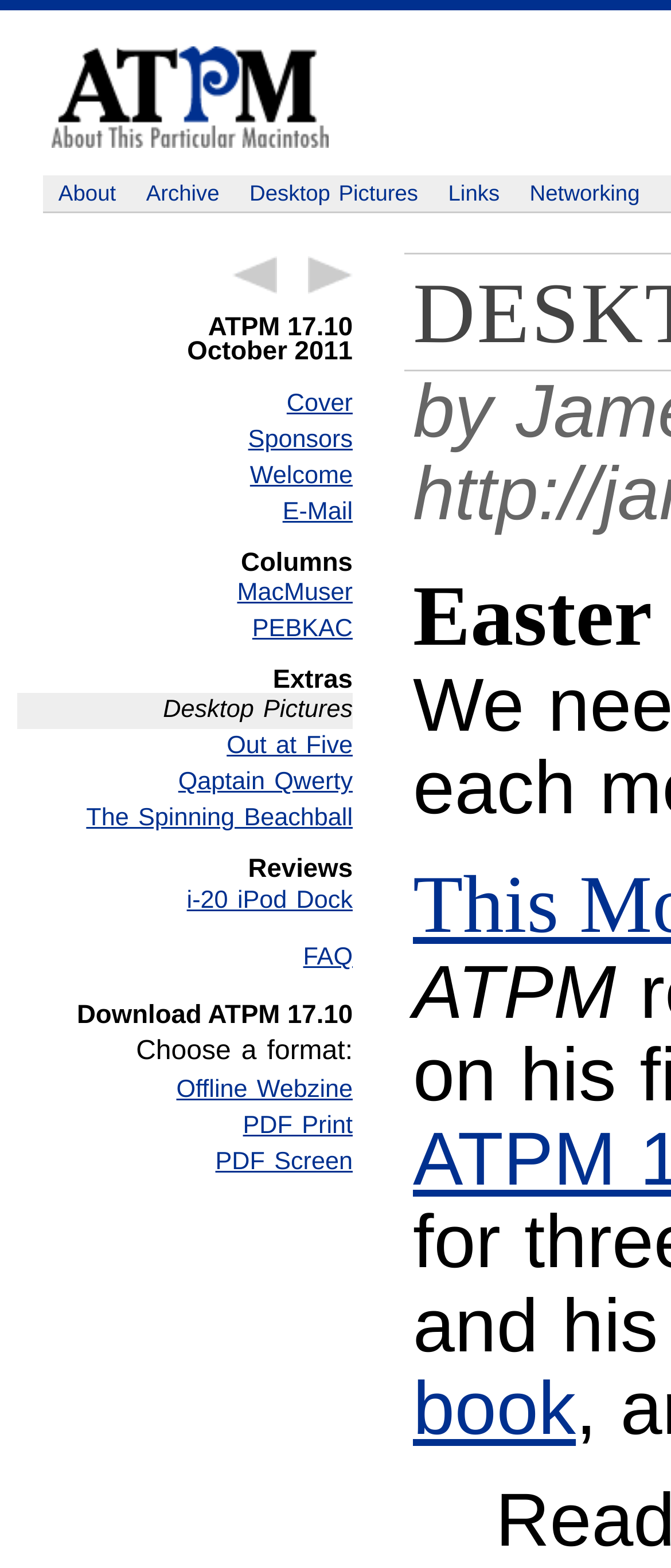Given the description: "Welcome", determine the bounding box coordinates of the UI element. The coordinates should be formatted as four float numbers between 0 and 1, [left, top, right, bottom].

[0.026, 0.293, 0.526, 0.315]